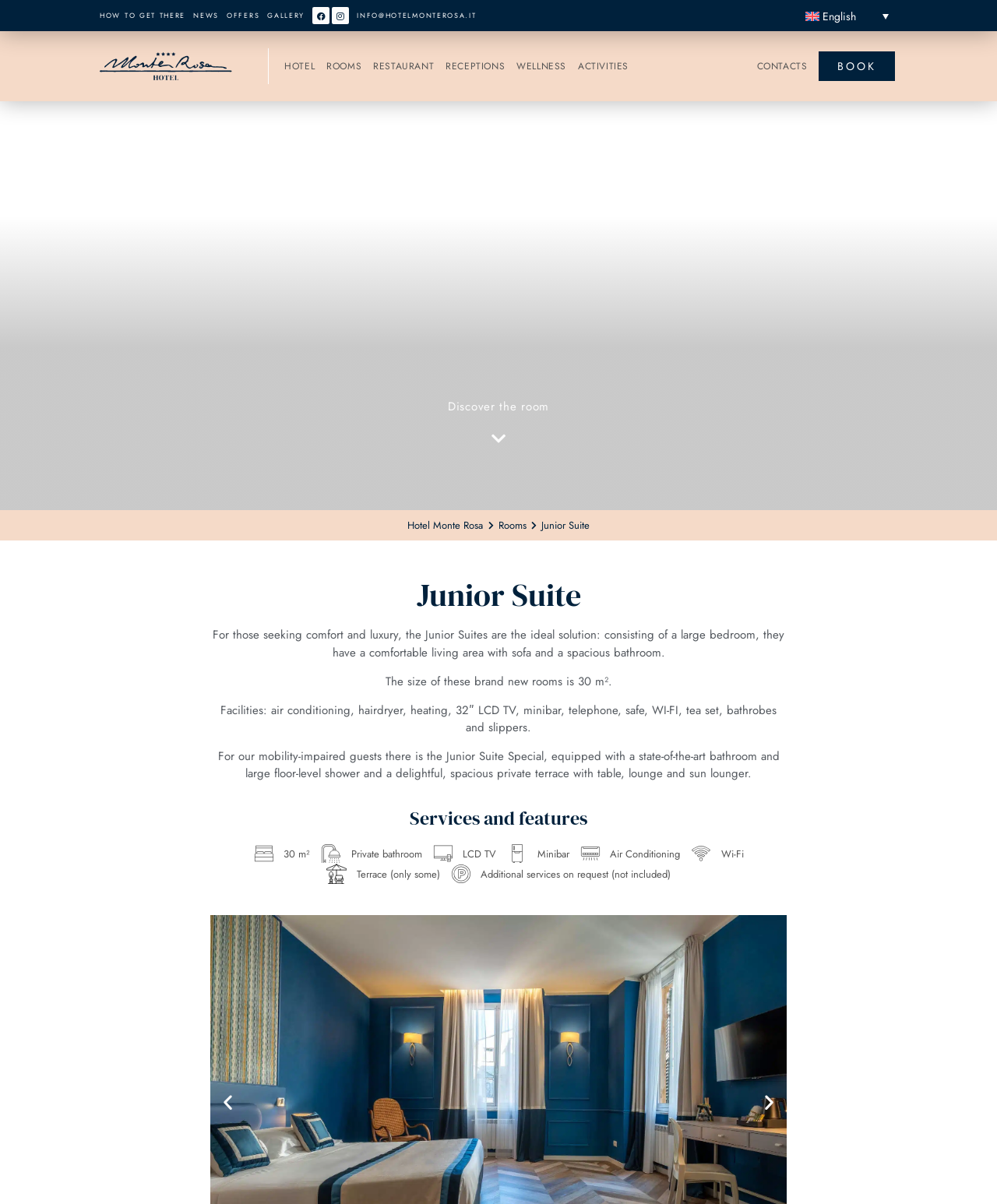Can you book a room from this webpage?
Based on the image, provide your answer in one word or phrase.

Yes